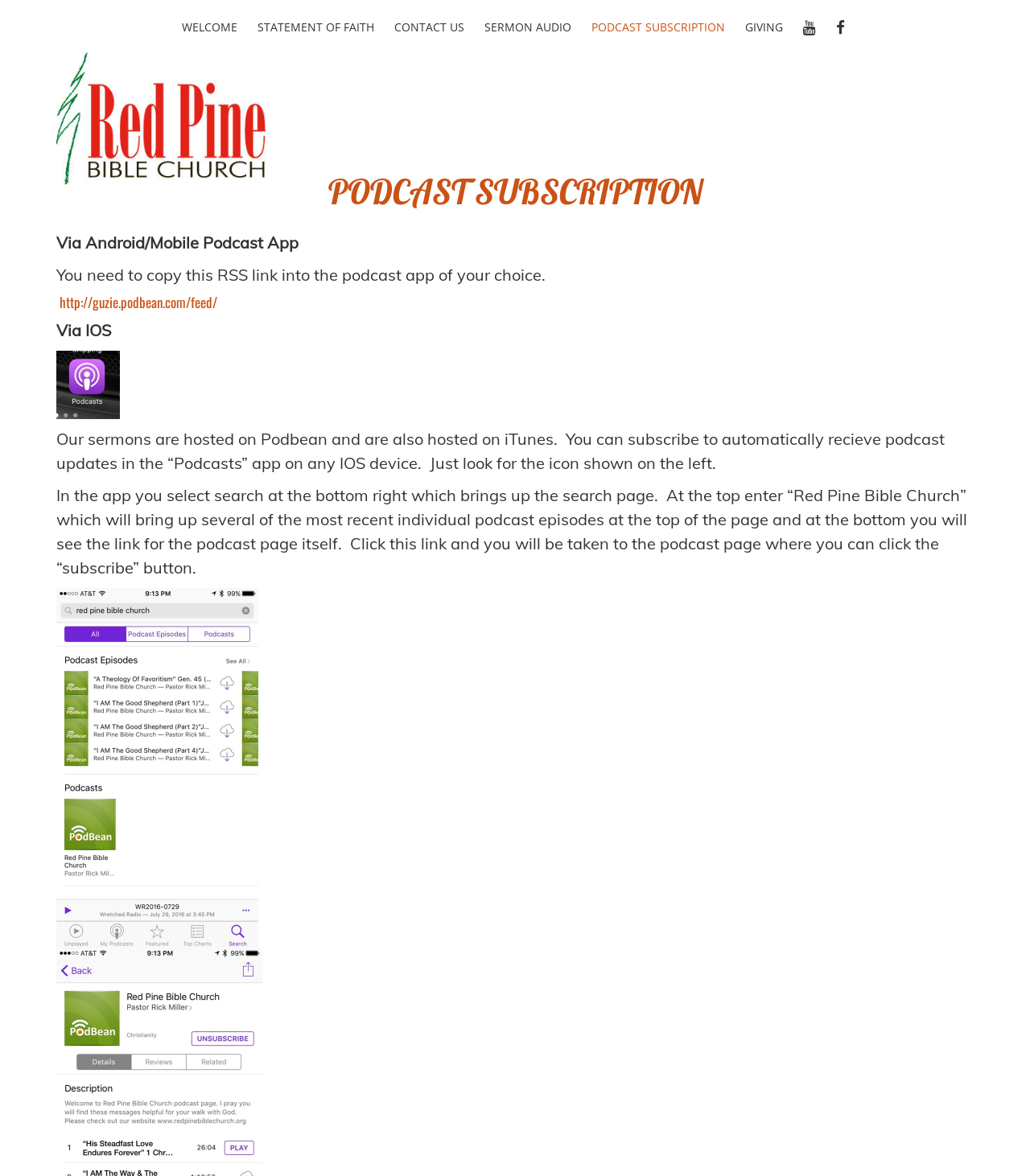Locate the bounding box coordinates of the clickable region necessary to complete the following instruction: "Click WELCOME". Provide the coordinates in the format of four float numbers between 0 and 1, i.e., [left, top, right, bottom].

[0.172, 0.016, 0.234, 0.029]